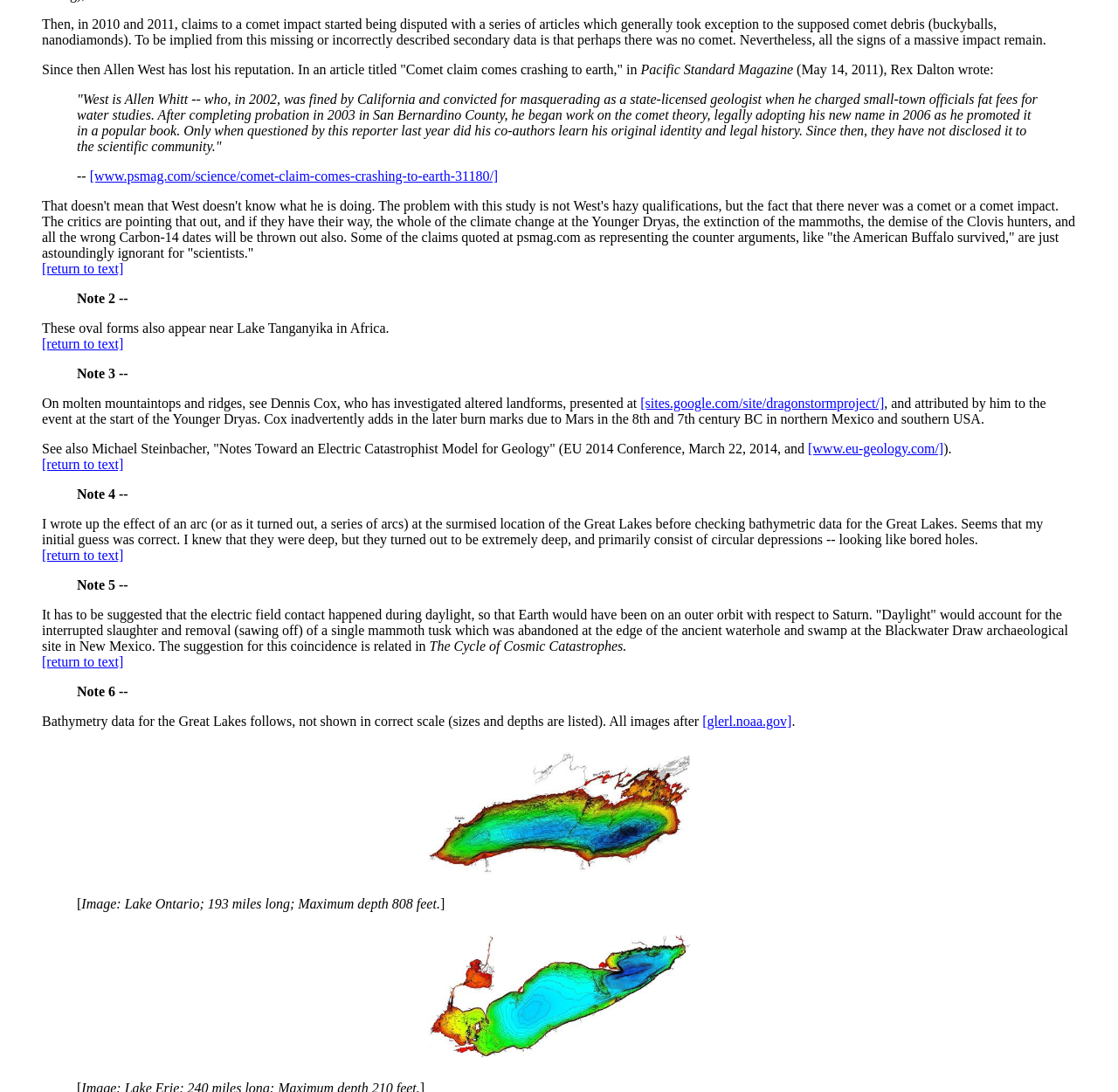Please specify the bounding box coordinates in the format (top-left x, top-left y, bottom-right x, bottom-right y), with all values as floating point numbers between 0 and 1. Identify the bounding box of the UI element described by: [return to text]

[0.038, 0.501, 0.11, 0.515]